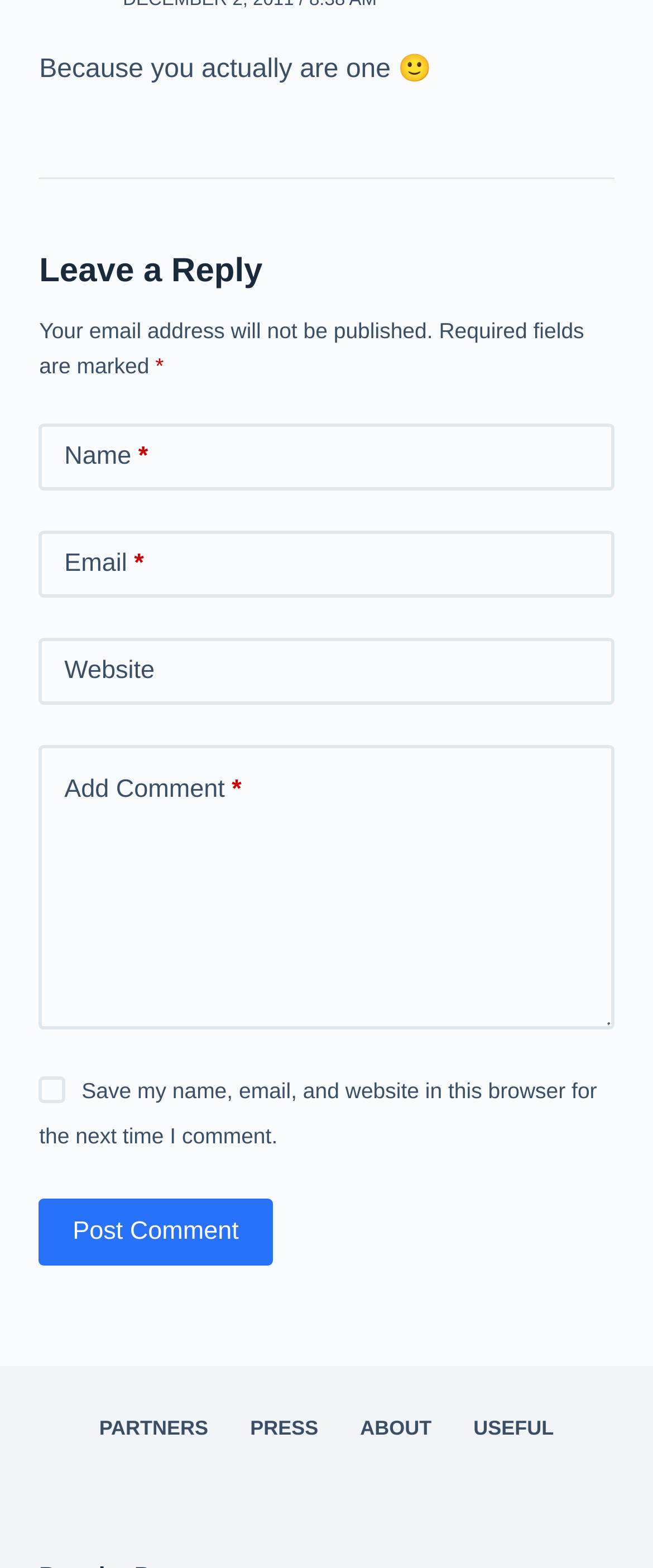Respond with a single word or phrase to the following question: How many text fields are there?

4